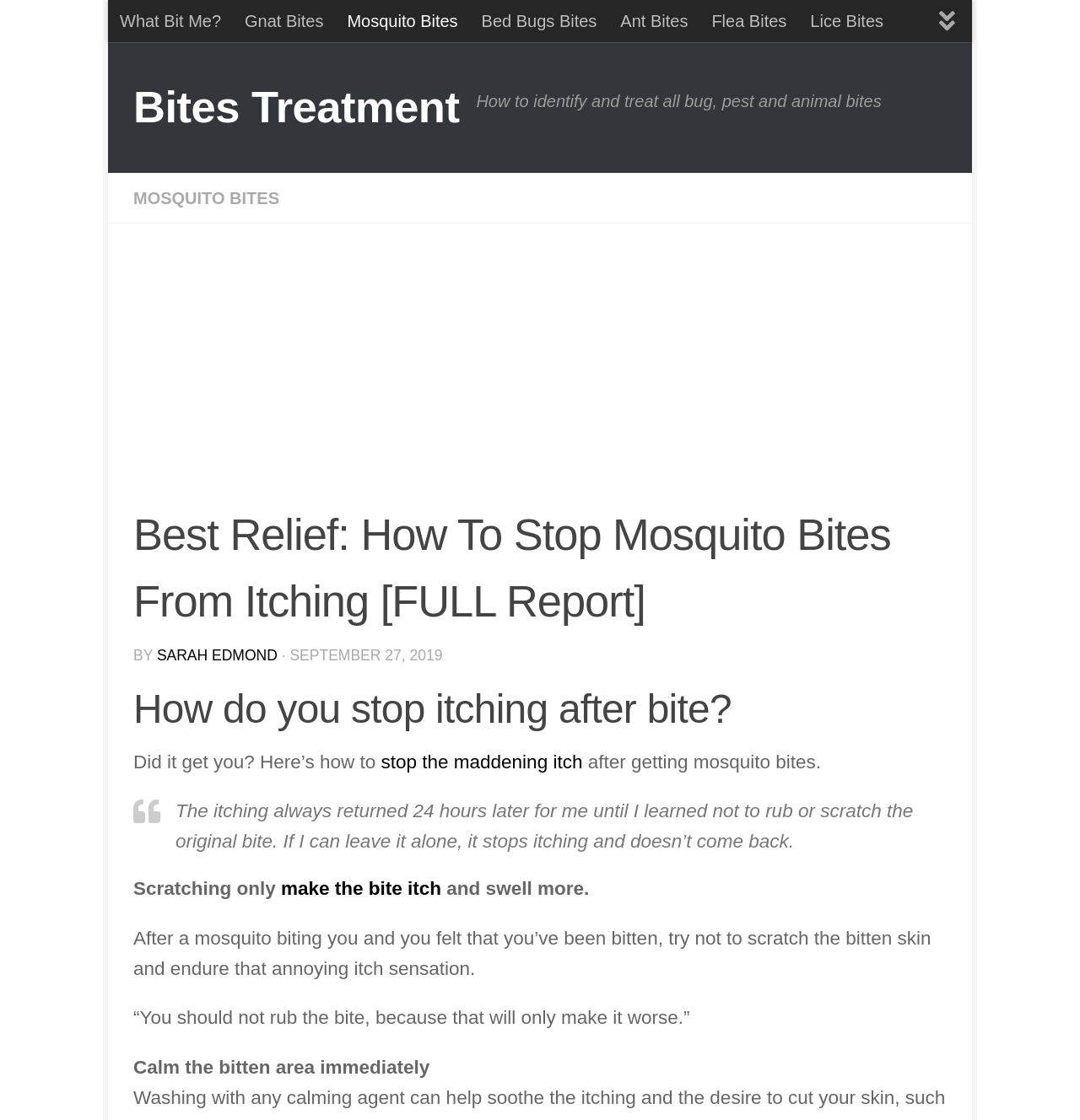Using the provided description: "make the bite itch", find the bounding box coordinates of the corresponding UI element. The output should be four float numbers between 0 and 1, in the format [left, top, right, bottom].

[0.26, 0.558, 0.409, 0.577]